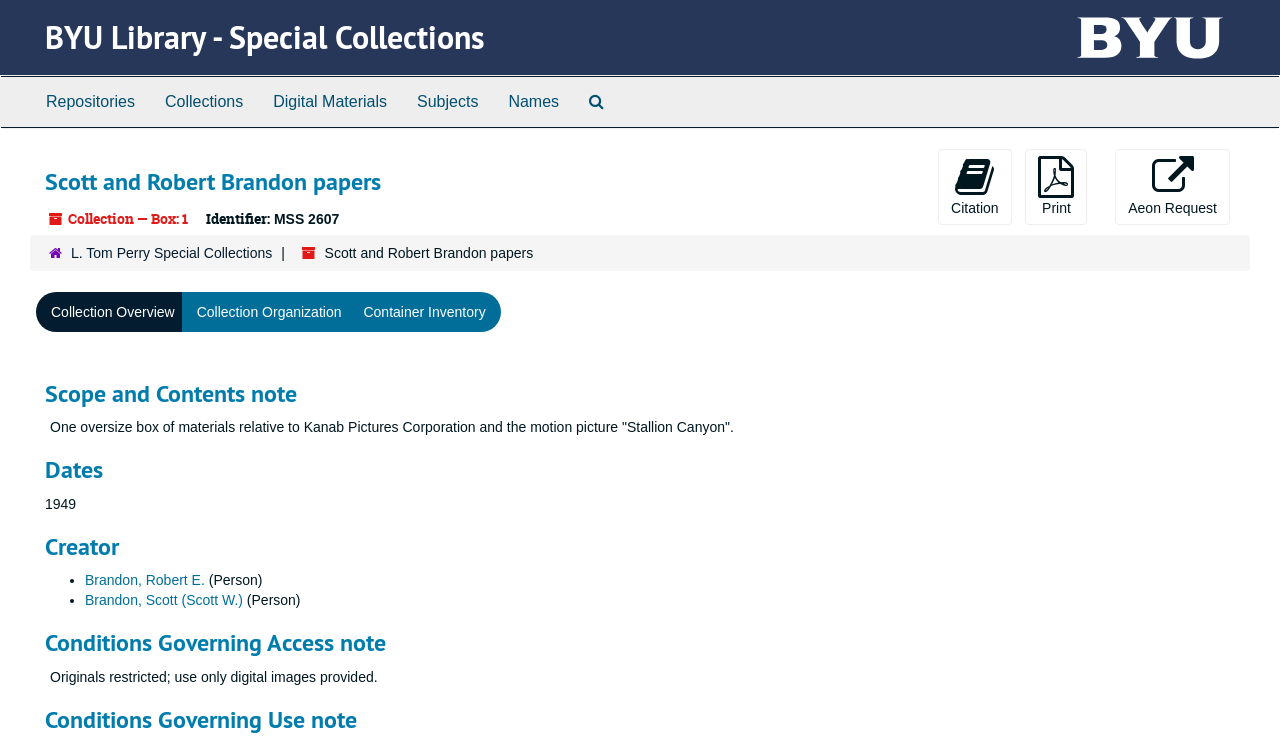Answer the question below with a single word or a brief phrase: 
Who are the creators of the collection?

Robert E. Brandon and Scott W. Brandon